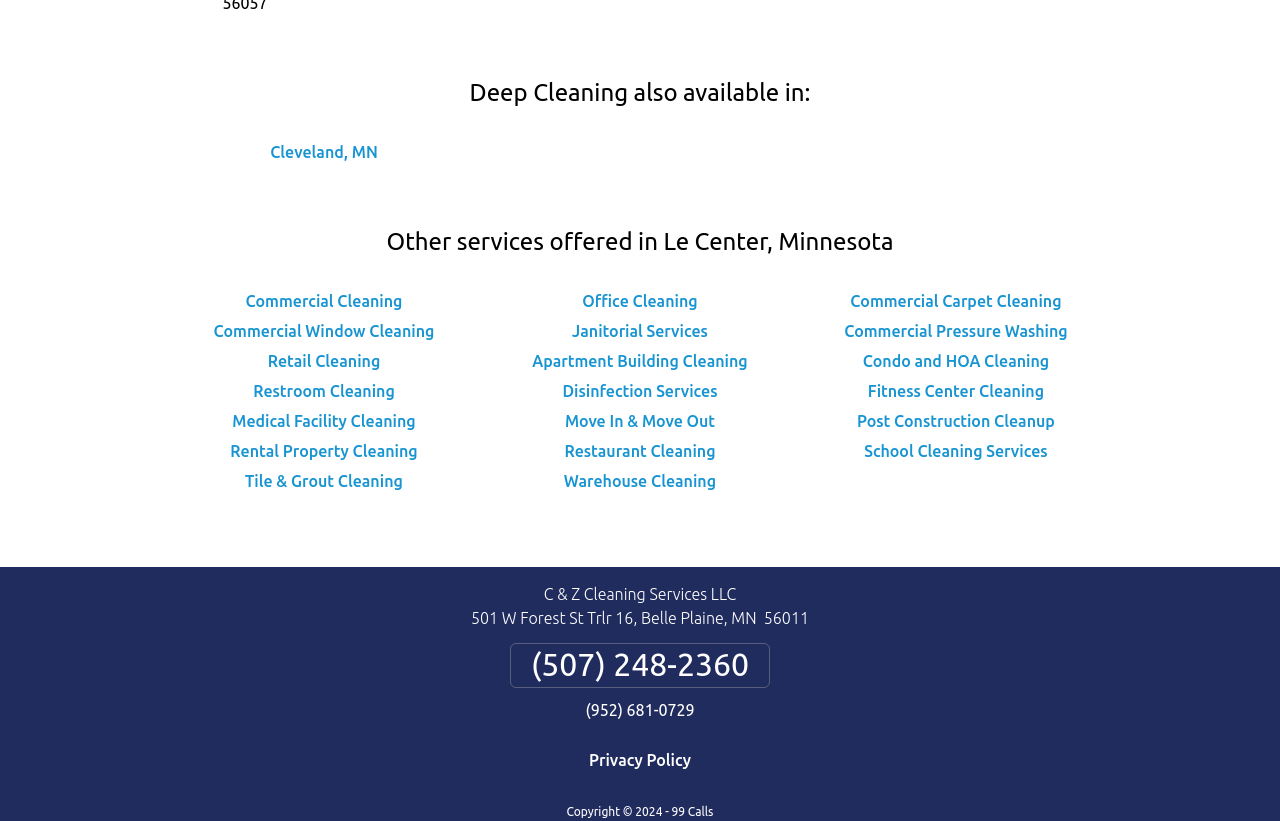Find the bounding box coordinates of the area to click in order to follow the instruction: "Click on Commercial Cleaning".

[0.192, 0.355, 0.314, 0.377]